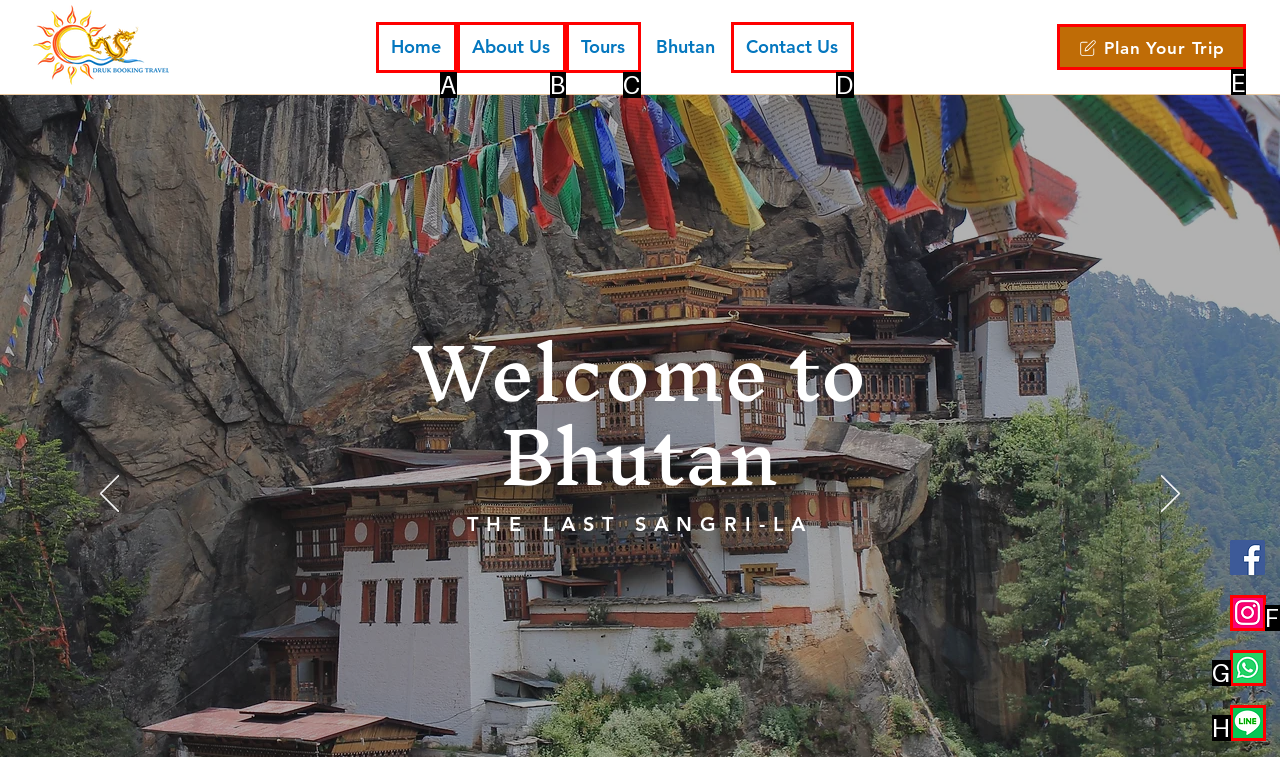Determine the letter of the element you should click to carry out the task: Plan Your Trip
Answer with the letter from the given choices.

E